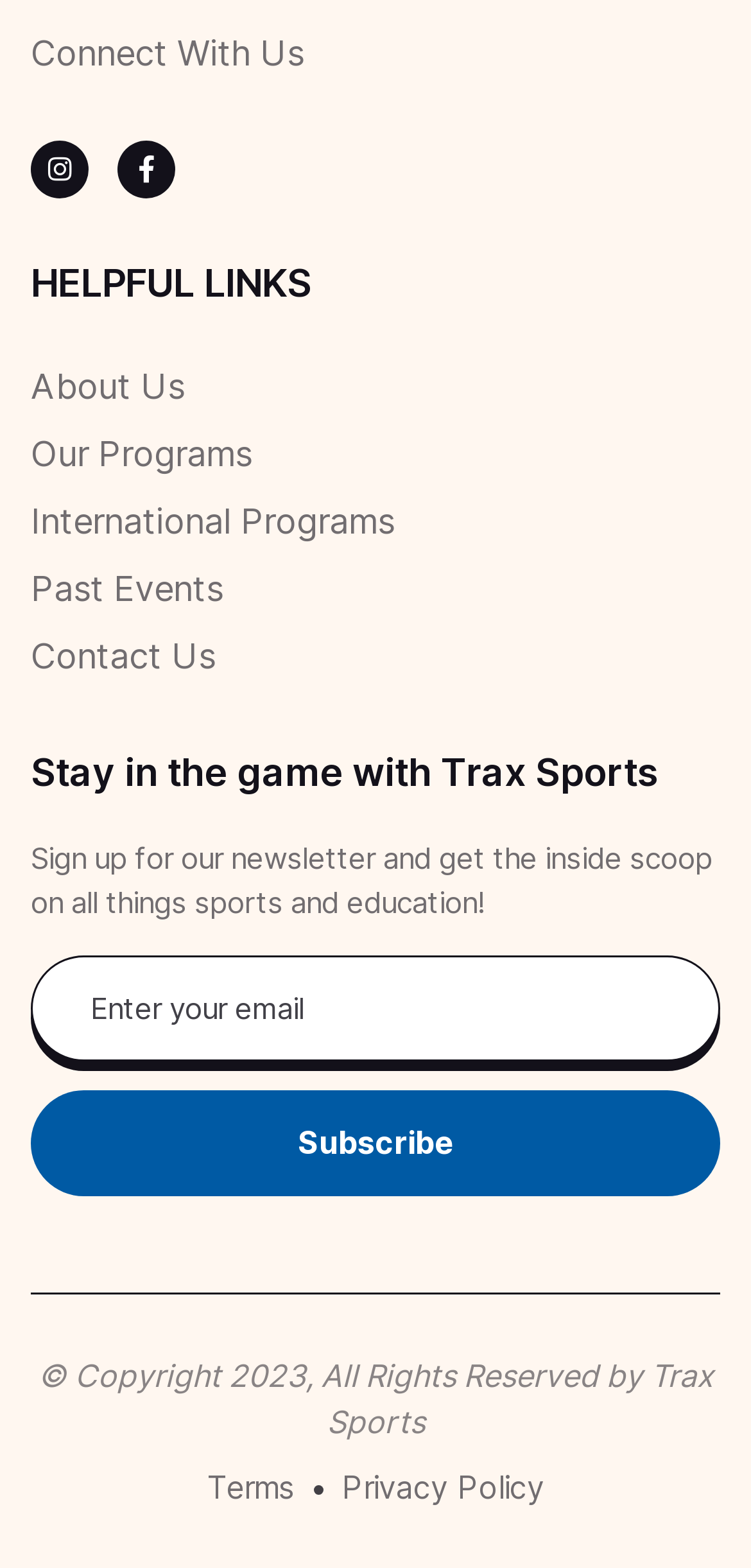What is the name of the organization?
Please give a detailed and elaborate answer to the question based on the image.

The name of the organization can be inferred from the heading 'Stay in the game with Trax Sports' and the copyright statement '© Copyright 2023, All Rights Reserved by Trax Sports'.